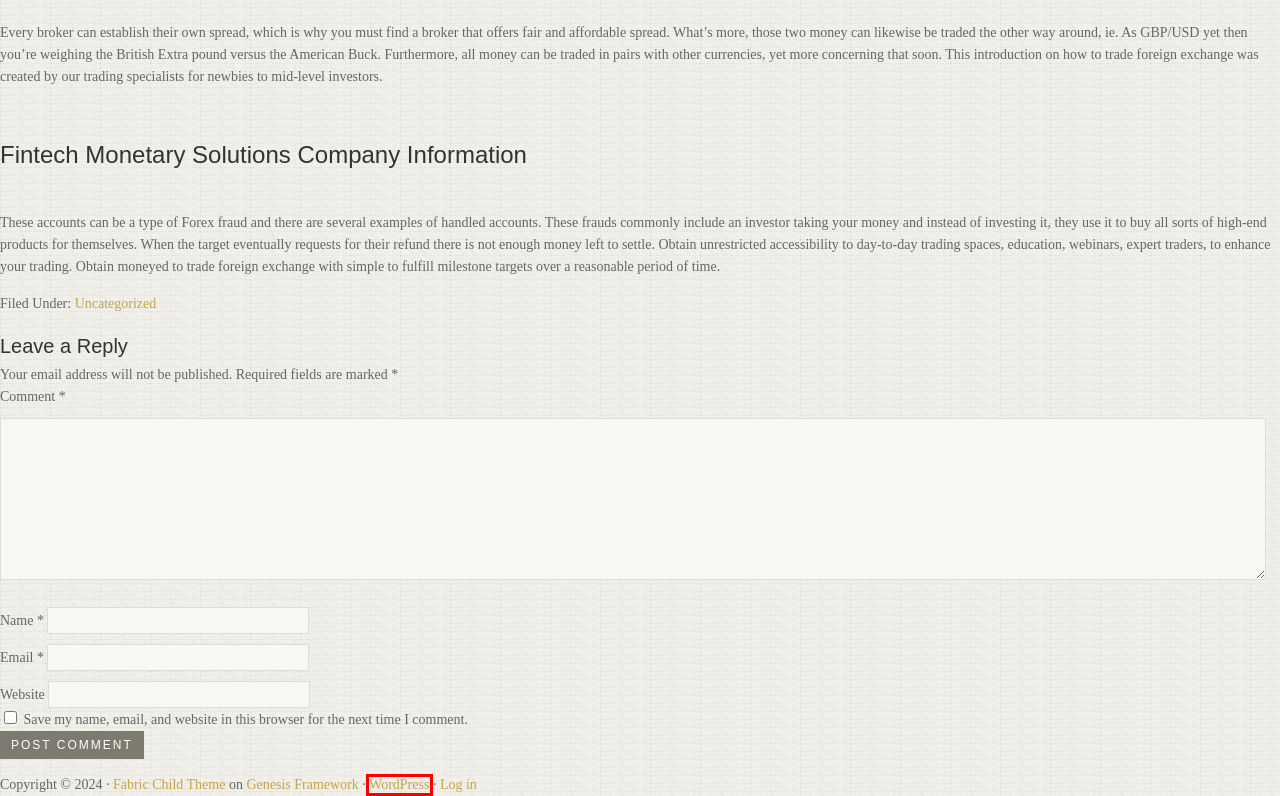Review the screenshot of a webpage containing a red bounding box around an element. Select the description that best matches the new webpage after clicking the highlighted element. The options are:
A. Uncategorized - My Shop
B. Log In ‹ My Shop — WordPress
C. Blog Tool, Publishing Platform, and CMS – WordPress.org
D. WordPress Themes by StudioPress
E. Cryptocurrency - My Shop
F. Health - My Shop
G. General - My Shop
H. My Shop -

C